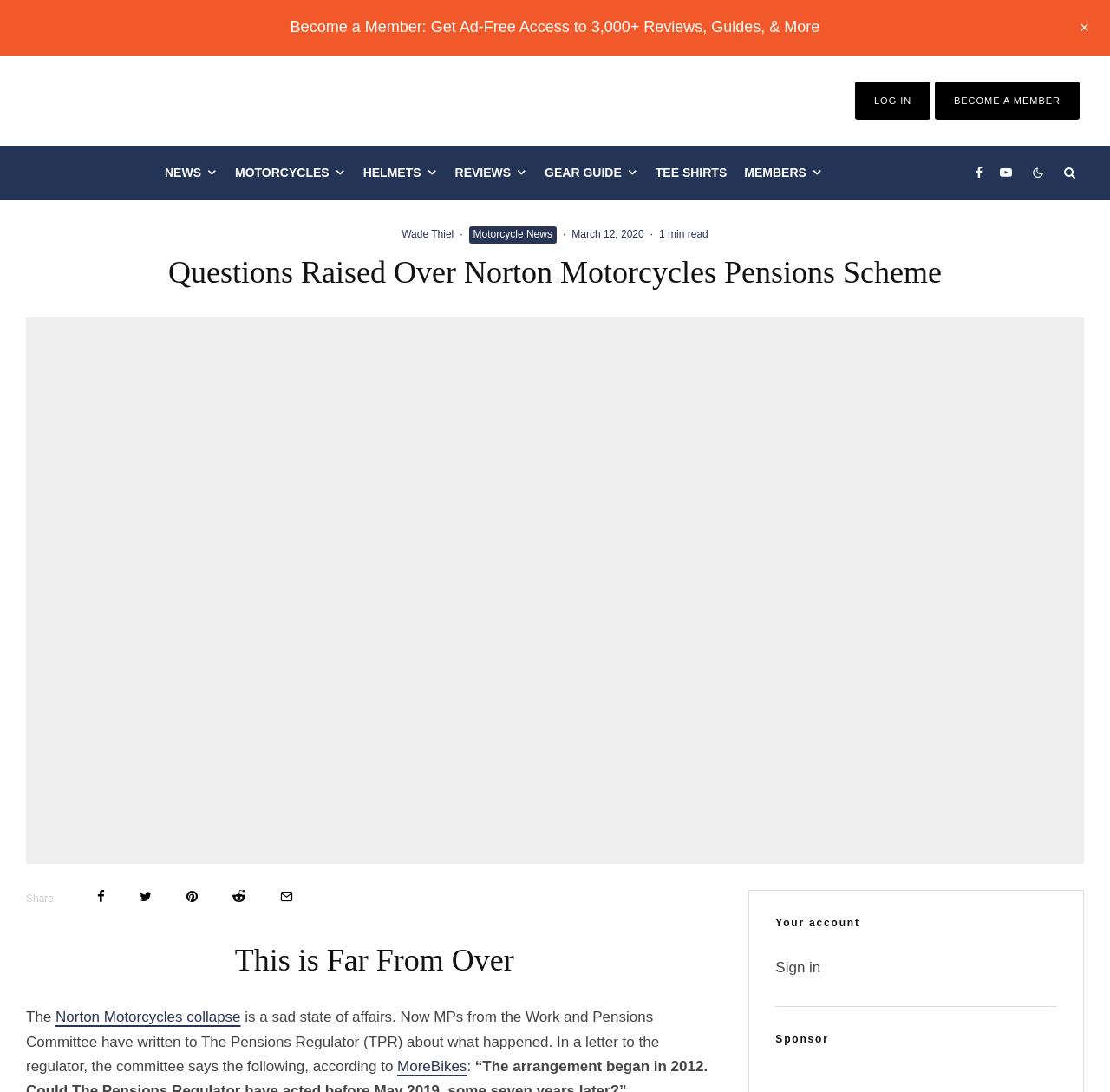Detail the various sections and features of the webpage.

This webpage is about a news article titled "Questions Raised Over Norton Motorcycles Pensions Scheme". At the top, there are several links to different sections of the website, including "NEWS", "MOTORCYCLES", "HELMETS", and "REVIEWS". Below these links, there is a large image of Norton Motorcycles, taking up most of the width of the page. 

Above the image, there is a heading with the title of the article, and below the image, there is a brief summary of the article, which mentions the Norton Motorcycles collapse and a letter written to The Pensions Regulator (TPR) by MPs from the Work and Pensions Committee. 

To the right of the image, there are several social media links, including Facebook, YouTube, and Twitter. Below the image, there are links to share the article on various platforms, including Twitter, Pinterest, and email. 

At the bottom of the page, there are two sections: "Your account" and "Sponsor". The "Your account" section has a link to sign in, and the "Sponsor" section appears to be a advertisement or promotional section.